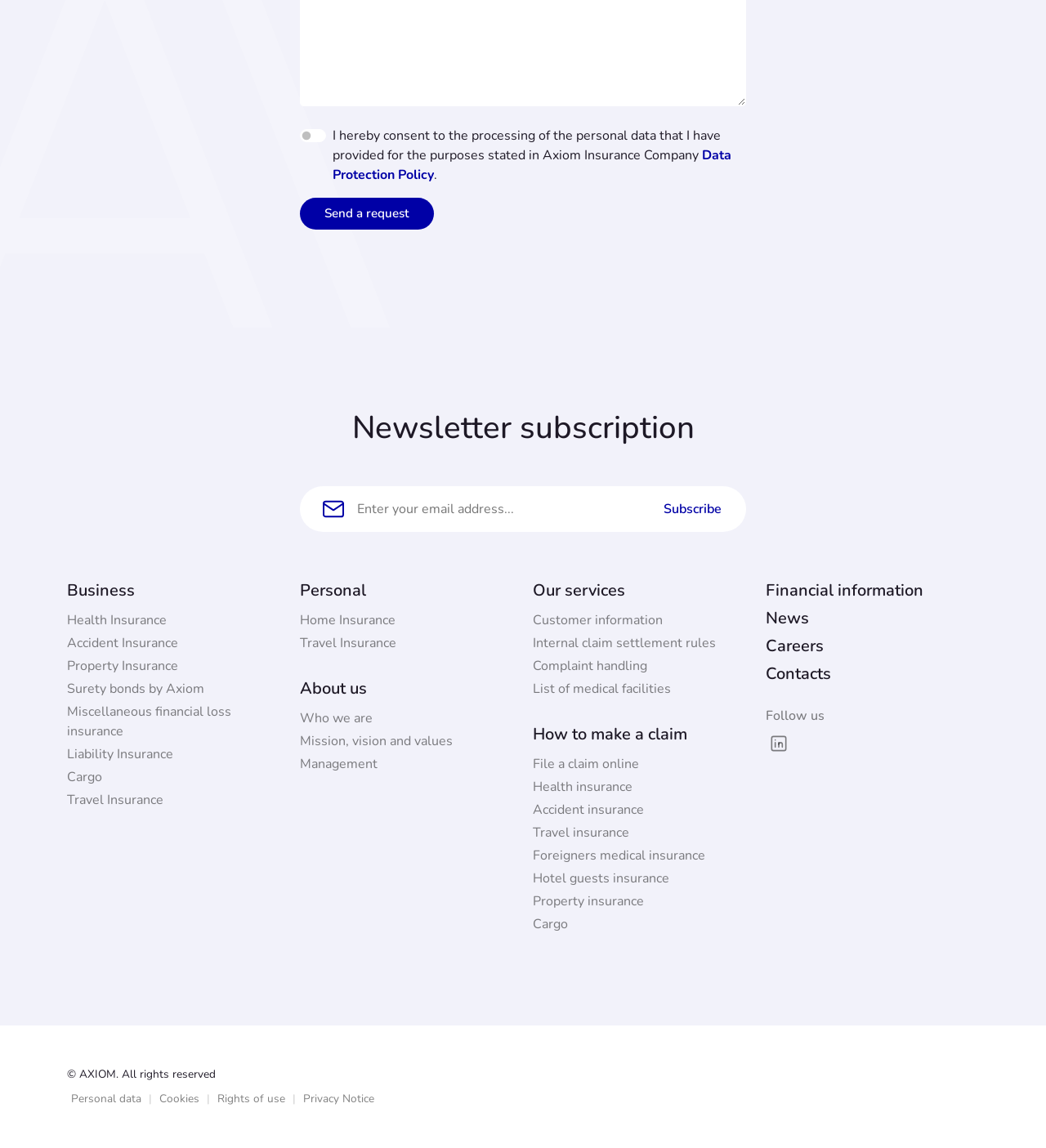Find the bounding box coordinates for the area you need to click to carry out the instruction: "Follow Axiom on social media". The coordinates should be four float numbers between 0 and 1, indicated as [left, top, right, bottom].

[0.732, 0.636, 0.757, 0.659]